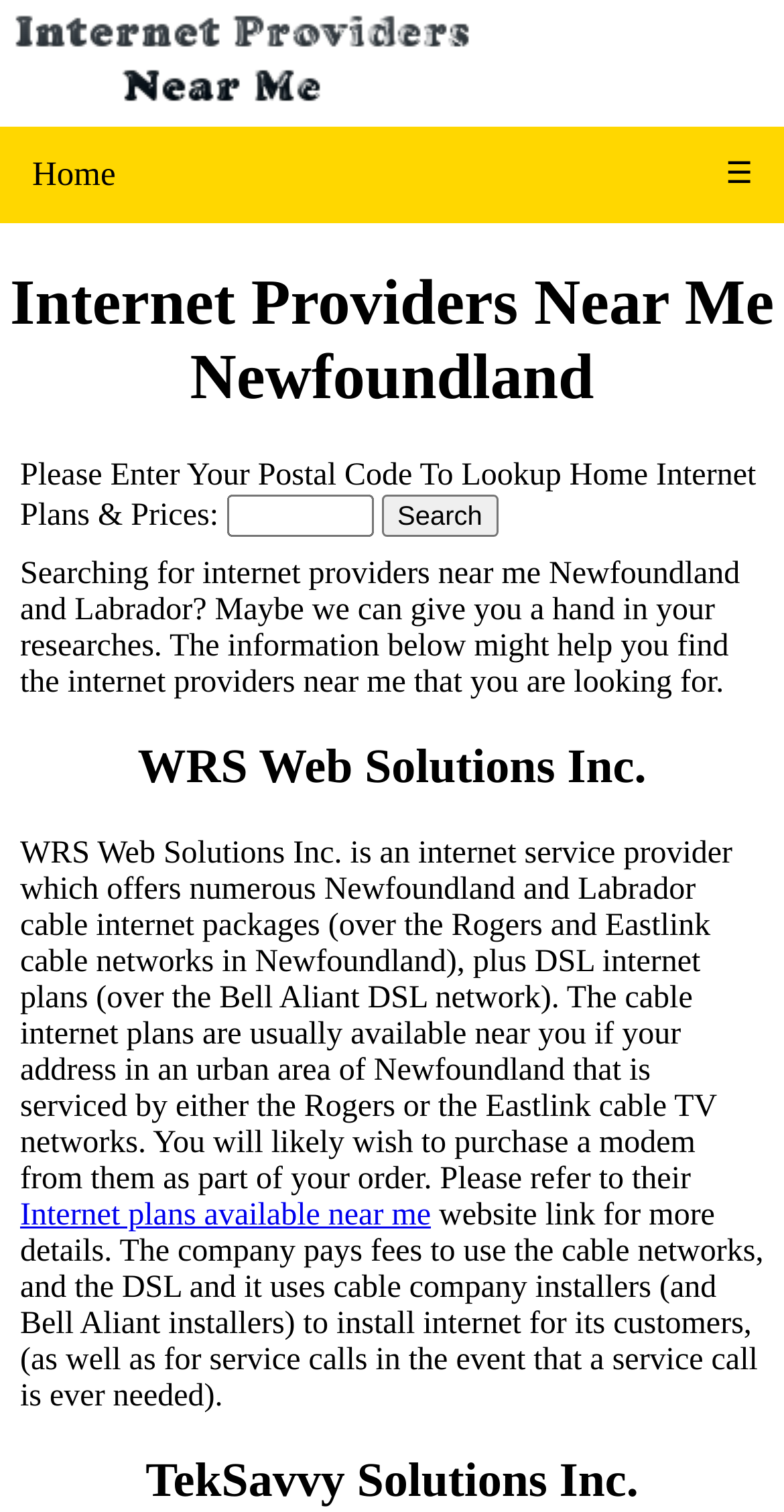What can be purchased from WRS Web Solutions Inc.?
Answer the question in as much detail as possible.

The webpage suggests that users will likely wish to purchase a modem from WRS Web Solutions Inc. as part of their order, implying that modems are available for purchase from the provider.